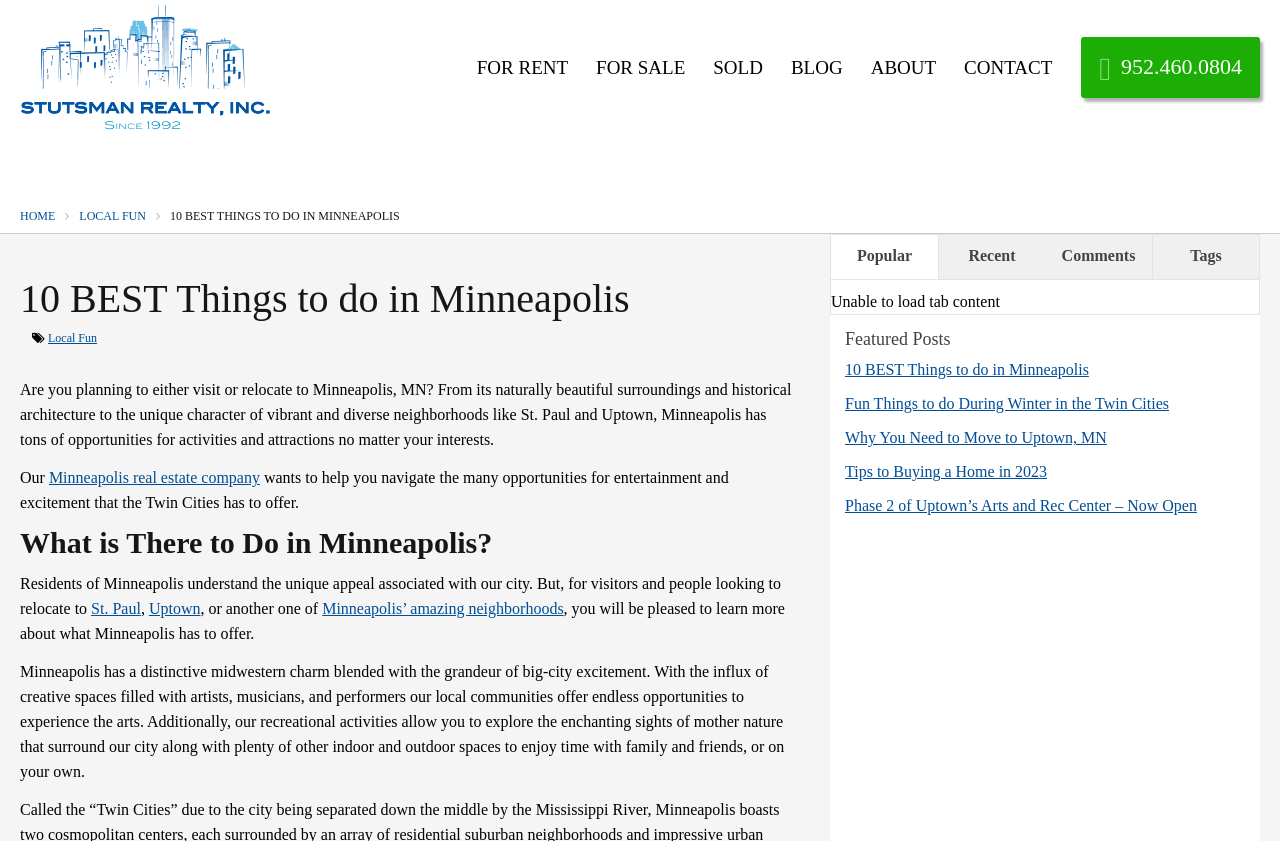Kindly determine the bounding box coordinates for the clickable area to achieve the given instruction: "Visit the 'LOCAL FUN' page".

[0.061, 0.25, 0.11, 0.264]